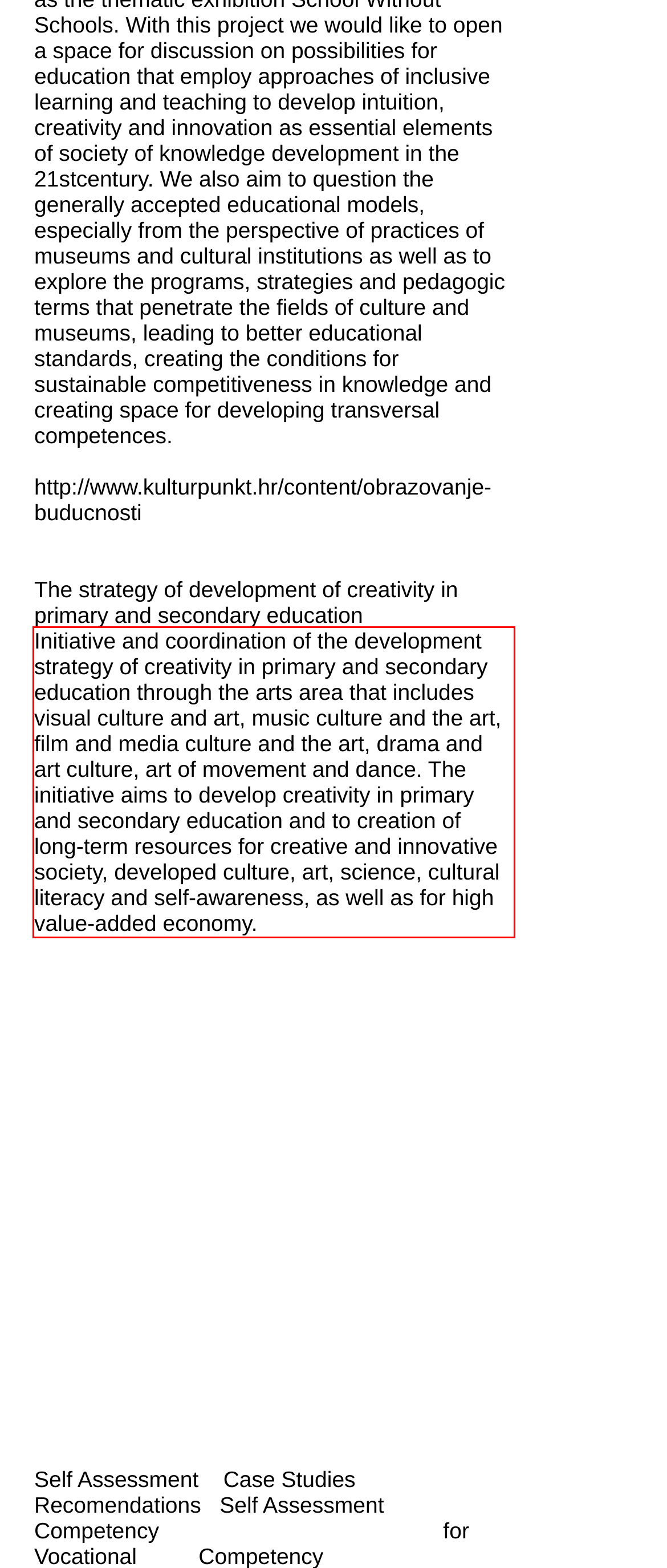You are provided with a screenshot of a webpage that includes a UI element enclosed in a red rectangle. Extract the text content inside this red rectangle.

Initiative and coordination of the development strategy of creativity in primary and secondary education through the arts area that includes visual culture and art, music culture and the art, film and media culture and the art, drama and art culture, art of movement and dance. The initiative aims to develop creativity in primary and secondary education and to creation of long-term resources for creative and innovative society, developed culture, art, science, cultural literacy and self-awareness, as well as for high value-added economy.